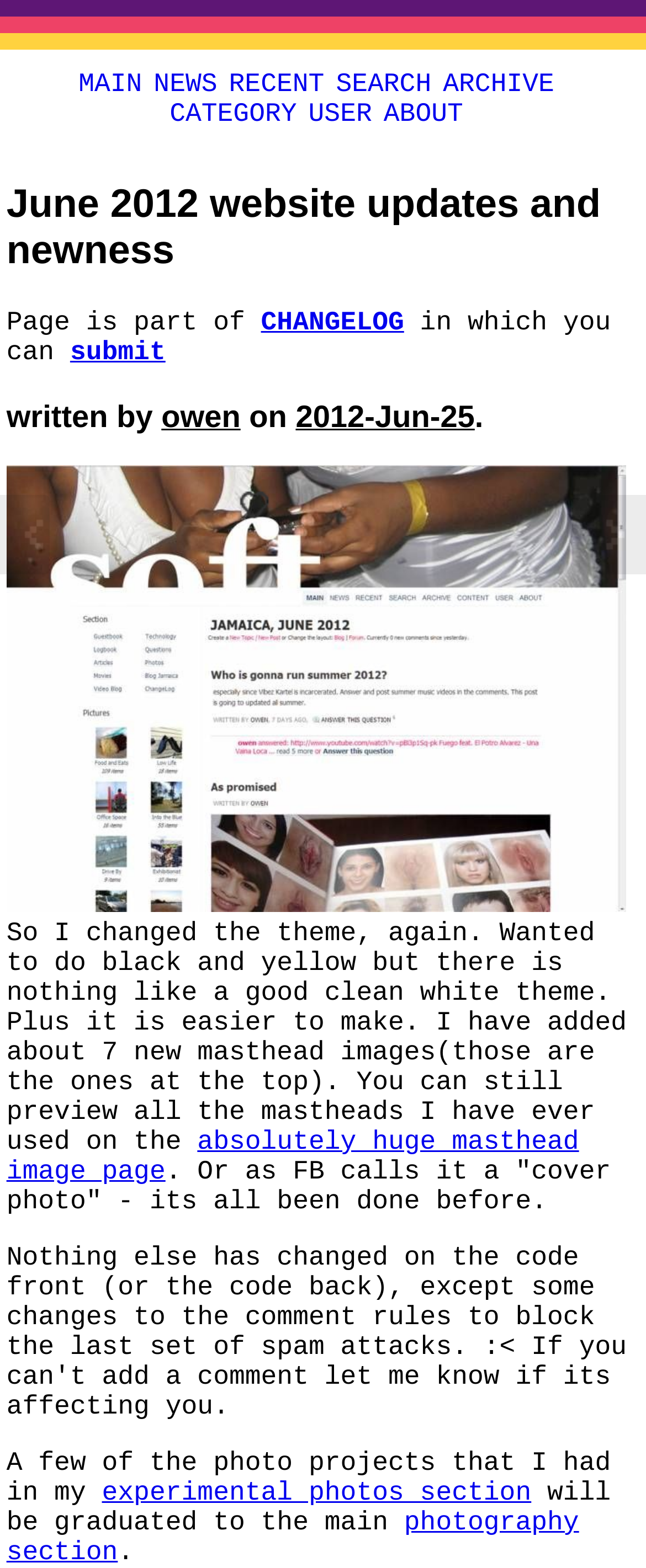Using a single word or phrase, answer the following question: 
How many links are available in the main navigation?

6